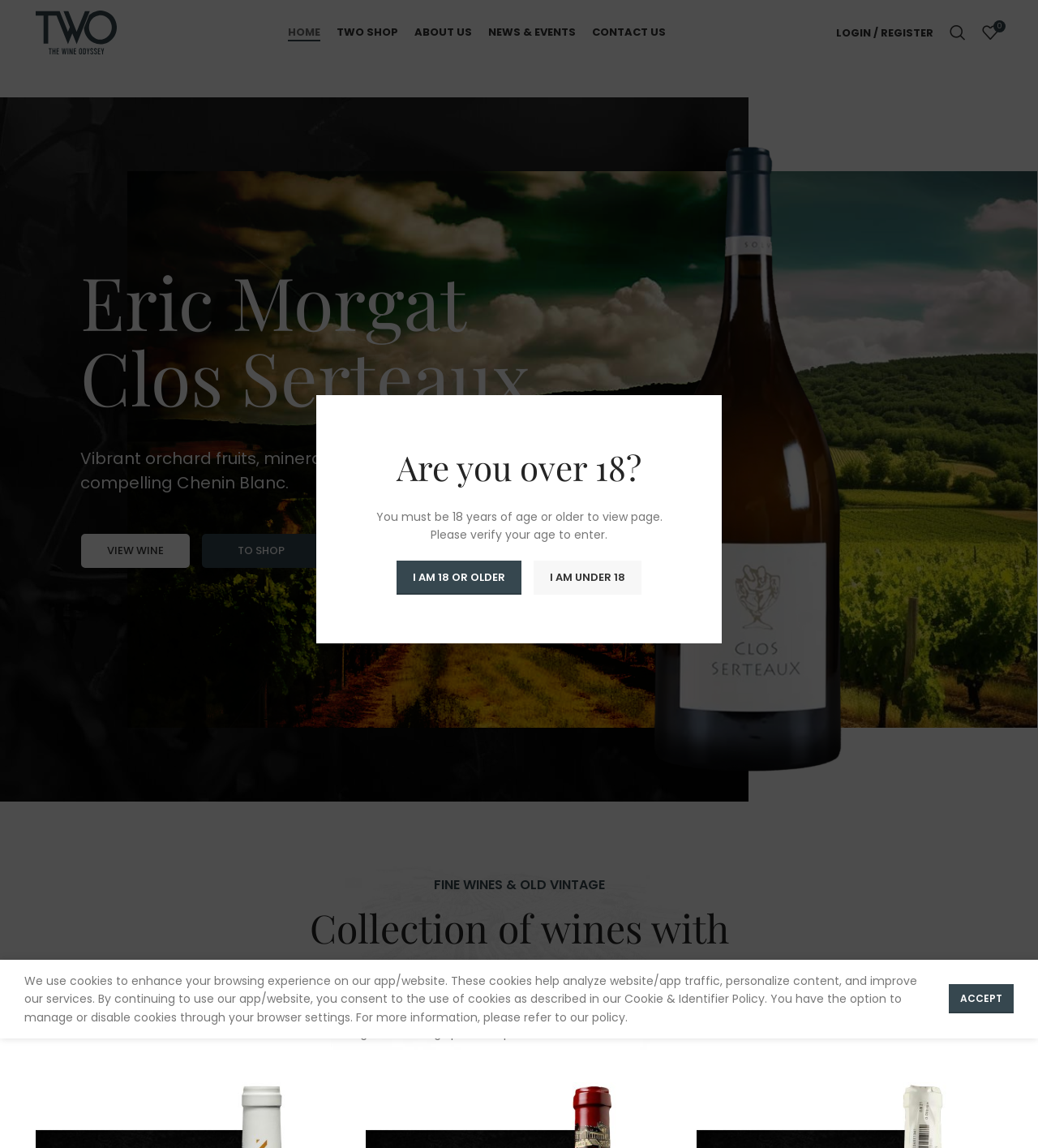What is the purpose of the 'My Wishlist' link?
With the help of the image, please provide a detailed response to the question.

The 'My Wishlist' link is likely used to view the user's wishlist, which contains wines they are interested in, as indicated by the icon and the text '0' next to it.